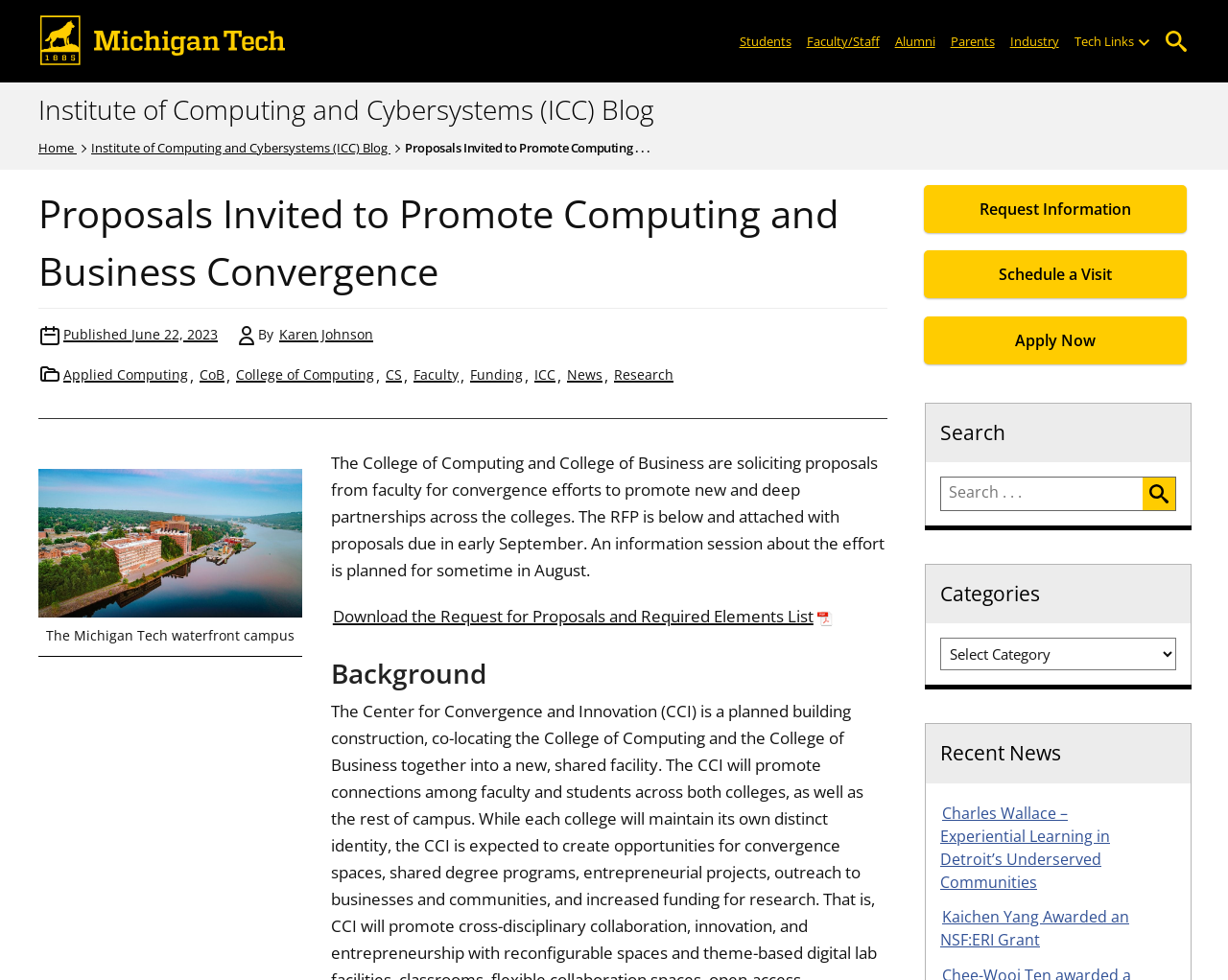Identify the bounding box coordinates for the UI element mentioned here: "Applied Computing". Provide the coordinates as four float values between 0 and 1, i.e., [left, top, right, bottom].

[0.05, 0.371, 0.155, 0.395]